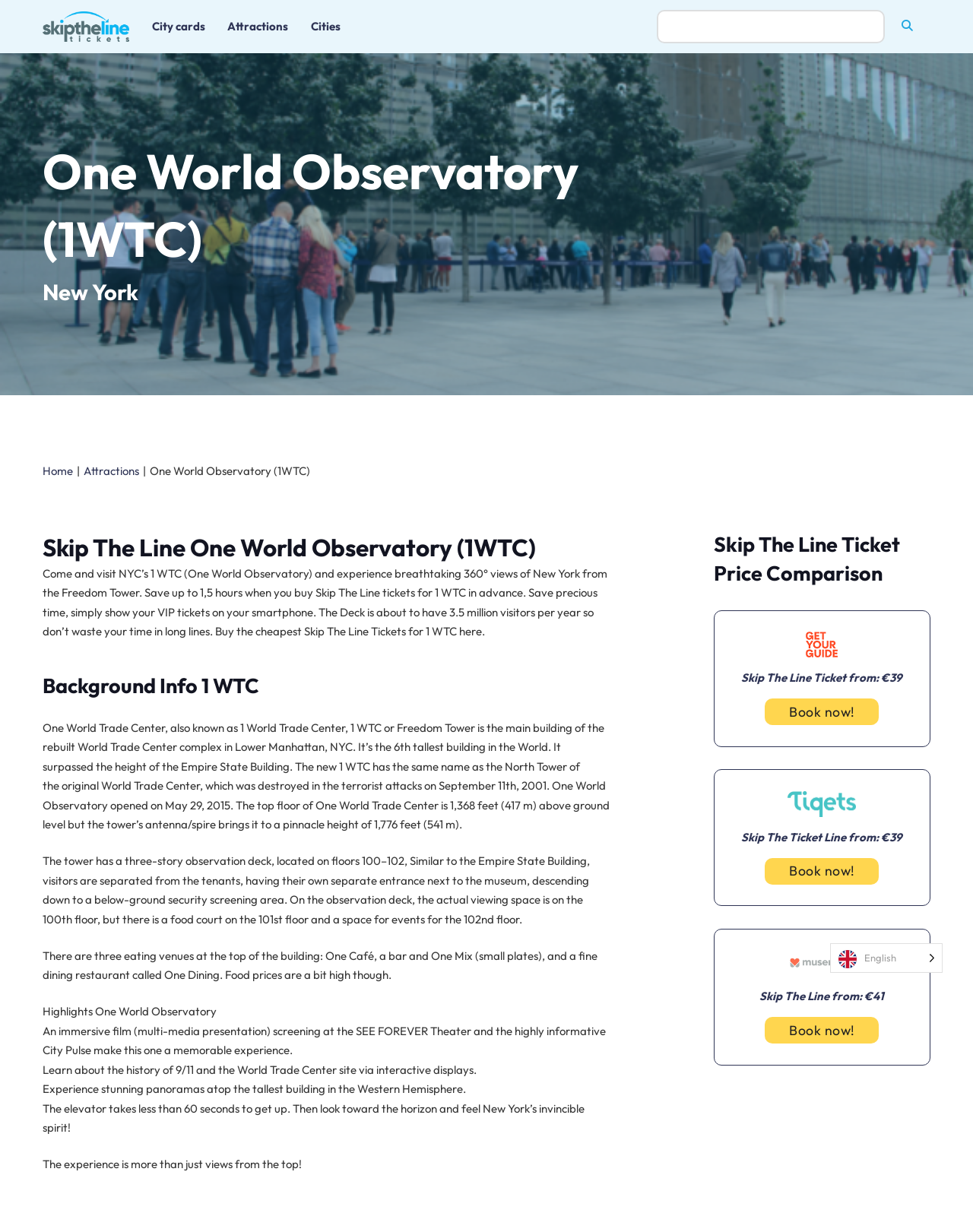What is the benefit of buying Skip The Line tickets?
Please provide a single word or phrase answer based on the image.

Save up to 1.5 hours